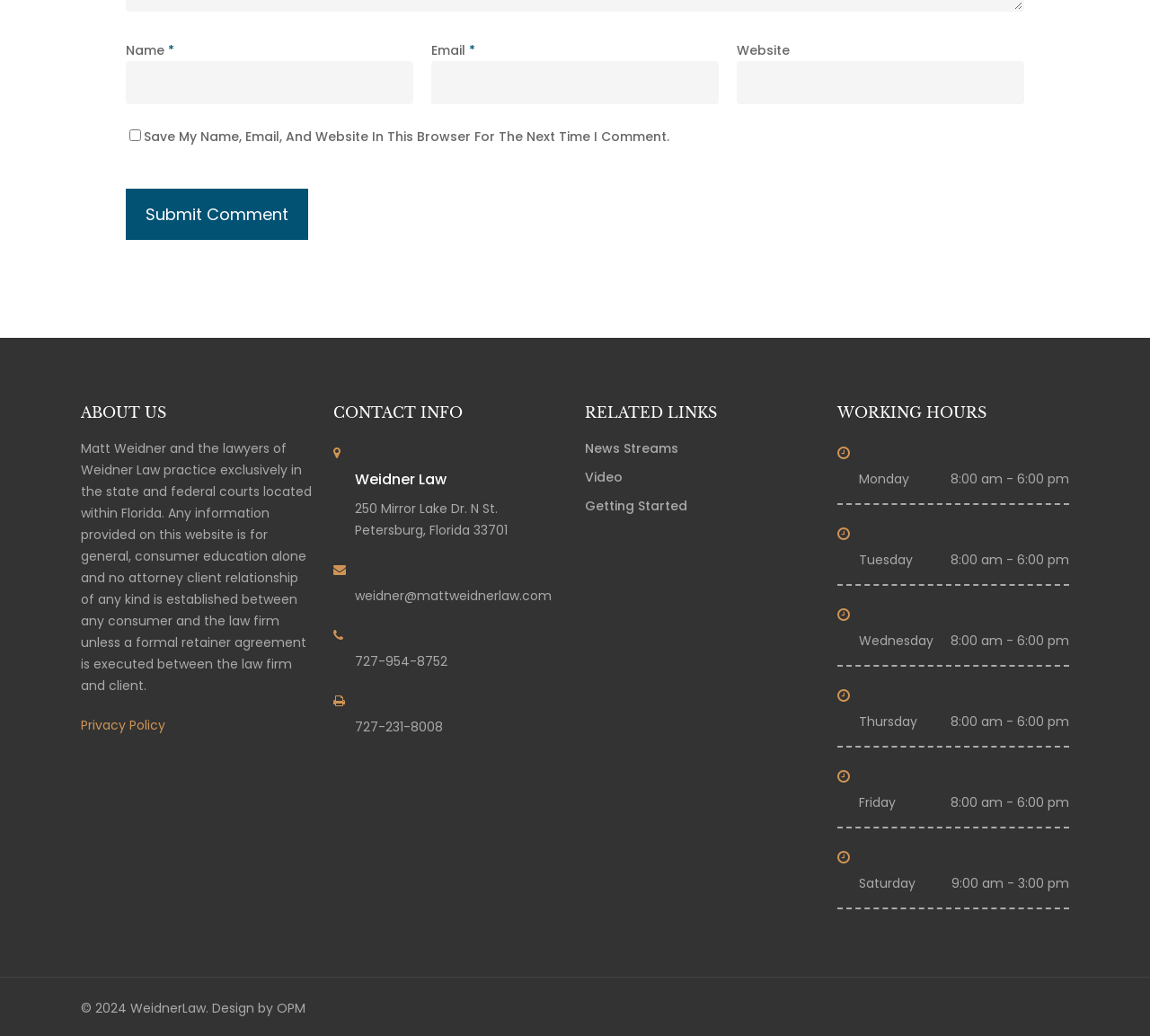Answer the following query with a single word or phrase:
What is the name of the law firm?

Weidner Law